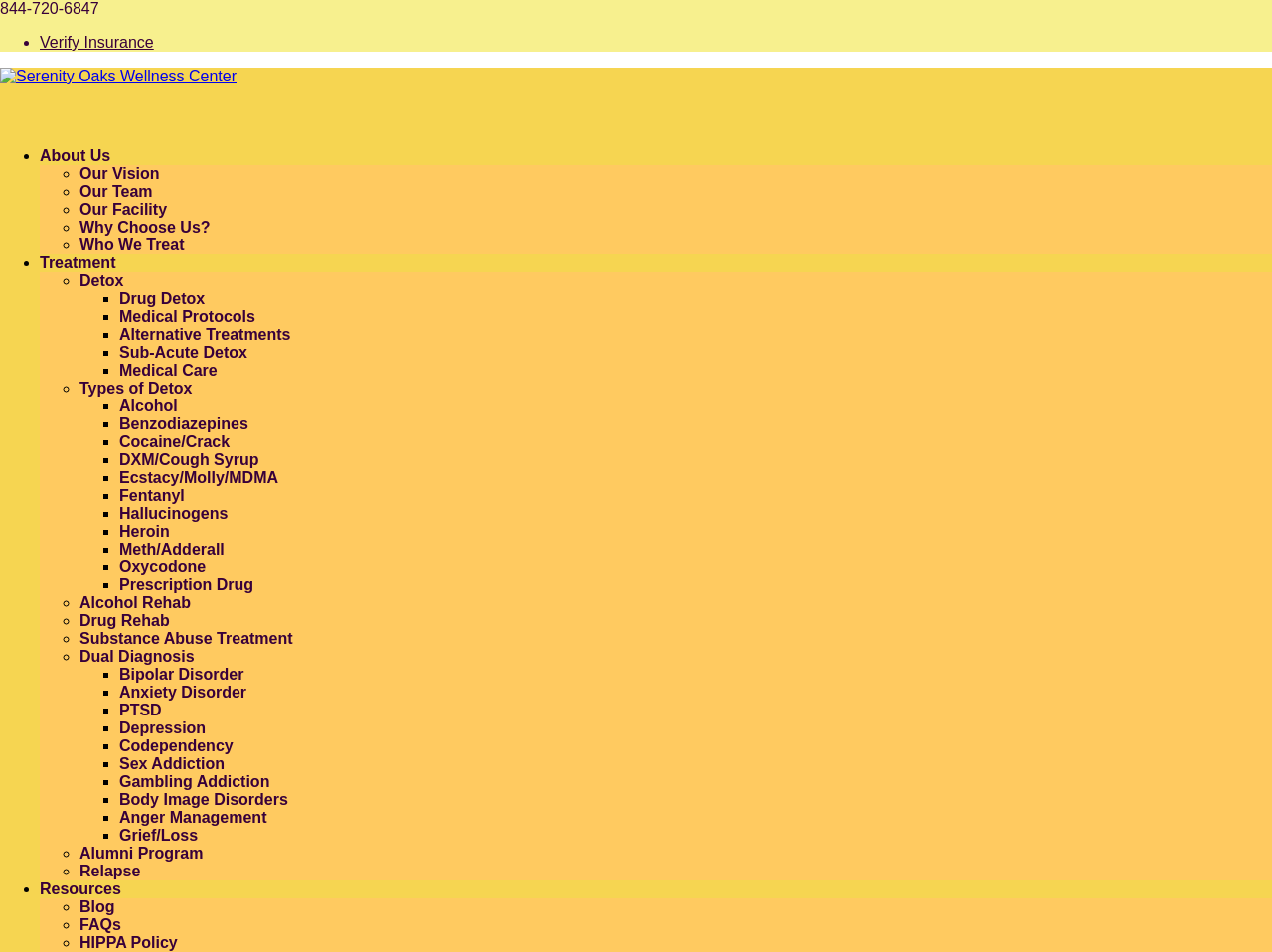Identify the bounding box coordinates for the element you need to click to achieve the following task: "Explore treatment options for Cocaine/Crack". The coordinates must be four float values ranging from 0 to 1, formatted as [left, top, right, bottom].

[0.094, 0.455, 0.181, 0.473]